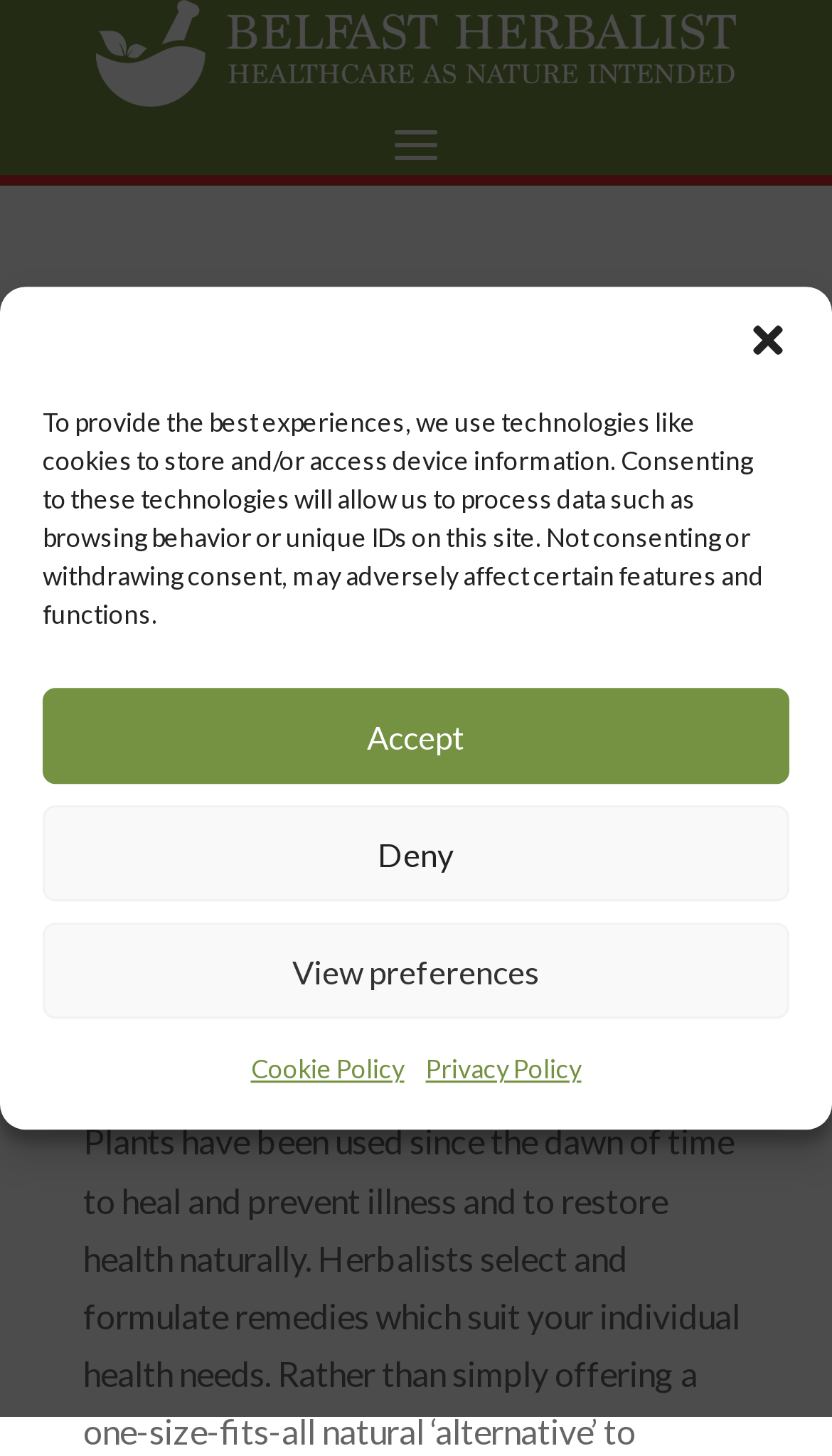Review the image closely and give a comprehensive answer to the question: What is the profession of the person on this website?

Based on the webpage content, specifically the heading 'I am a Belfast-based traditional herbalist and registered naturopath available for private consultation.', it is clear that the person on this website is a herbalist and naturopath.